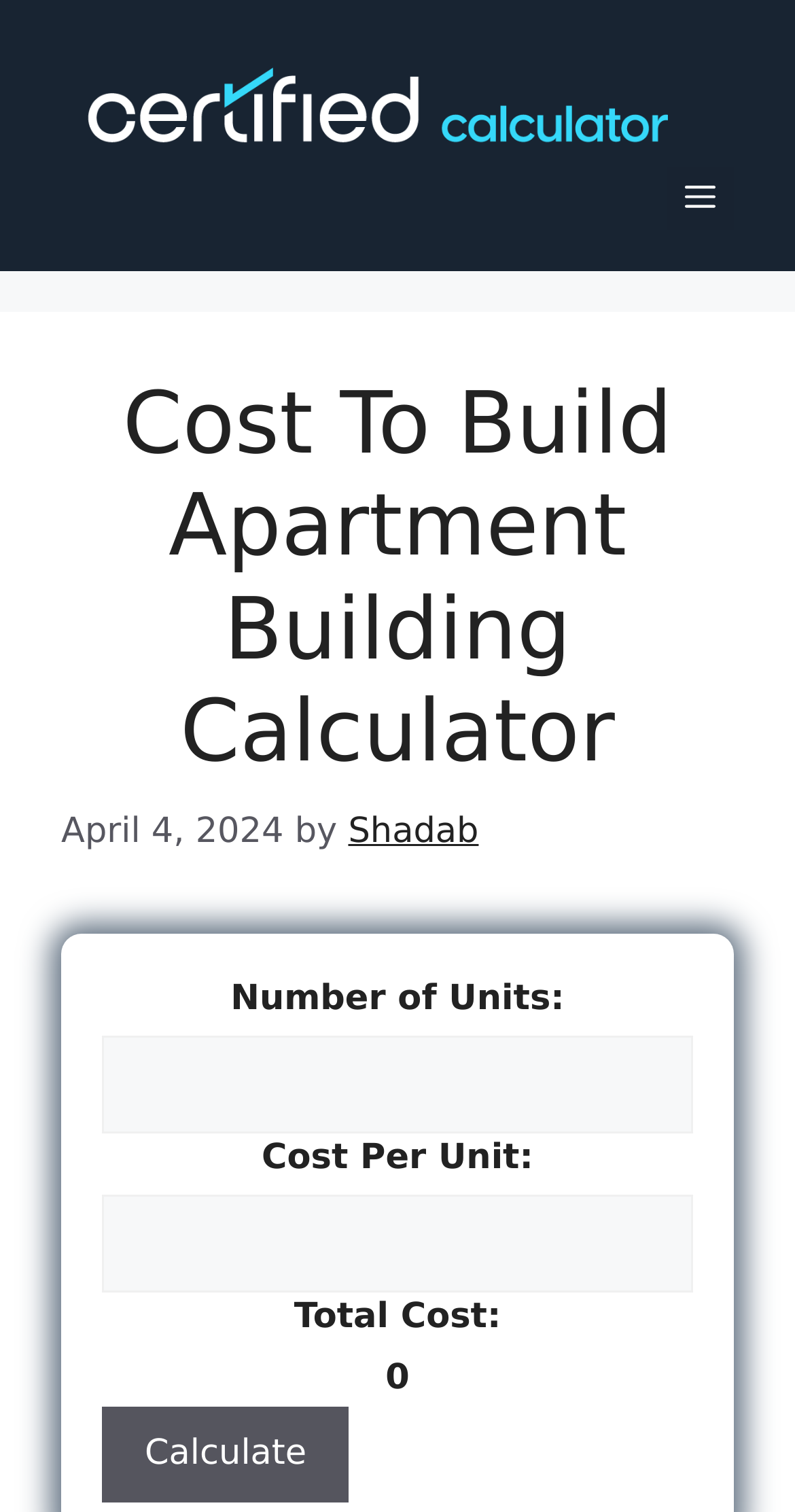What is the minimum number of units?
Please answer the question with as much detail and depth as you can.

I determined the answer by looking at the spinbutton element with the label 'Number of Units:' and seeing that its valuemin is 0, indicating that the minimum number of units is 0.